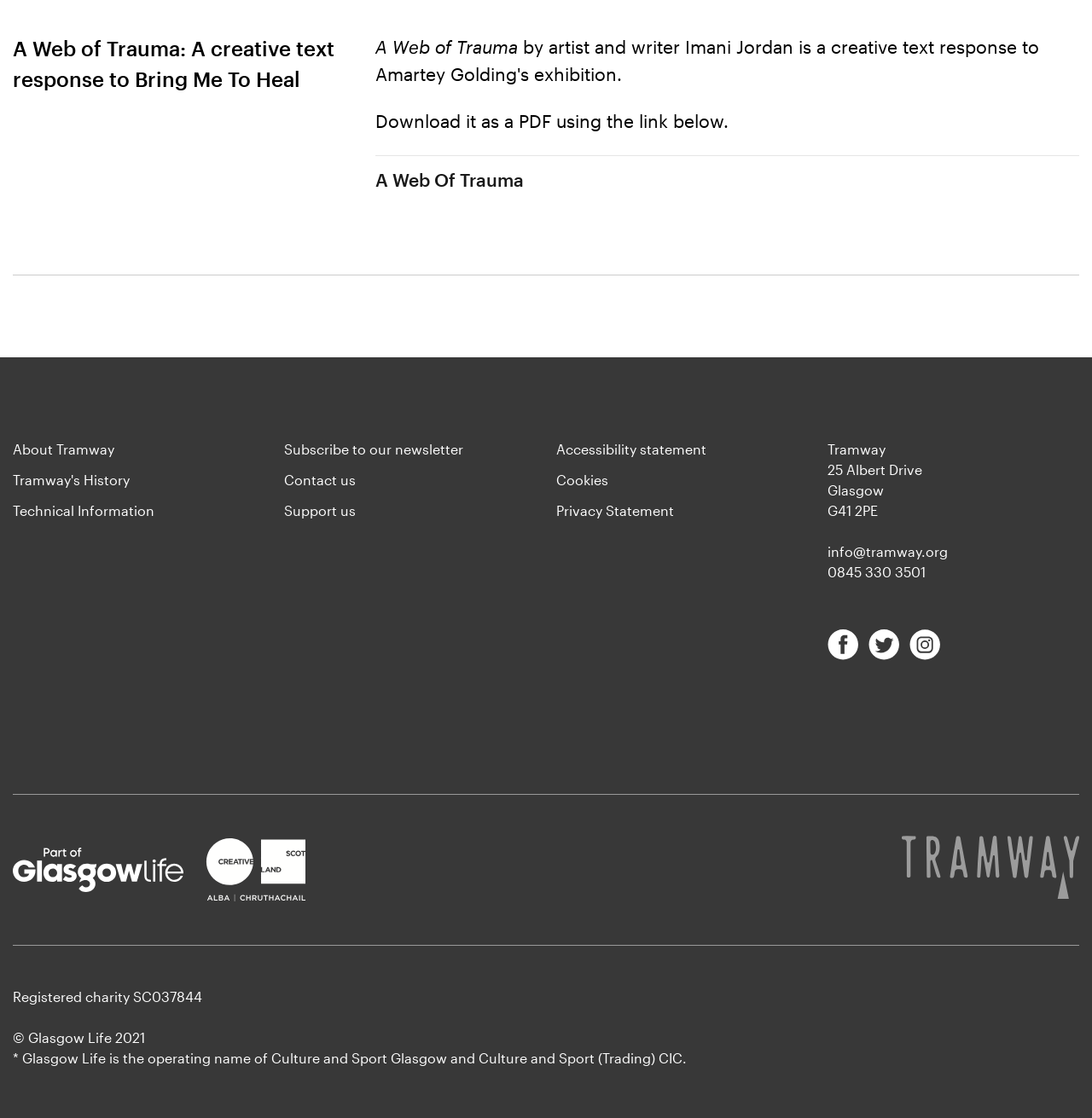Determine the bounding box coordinates of the clickable element necessary to fulfill the instruction: "Click on Ecovue Logo". Provide the coordinates as four float numbers within the 0 to 1 range, i.e., [left, top, right, bottom].

None